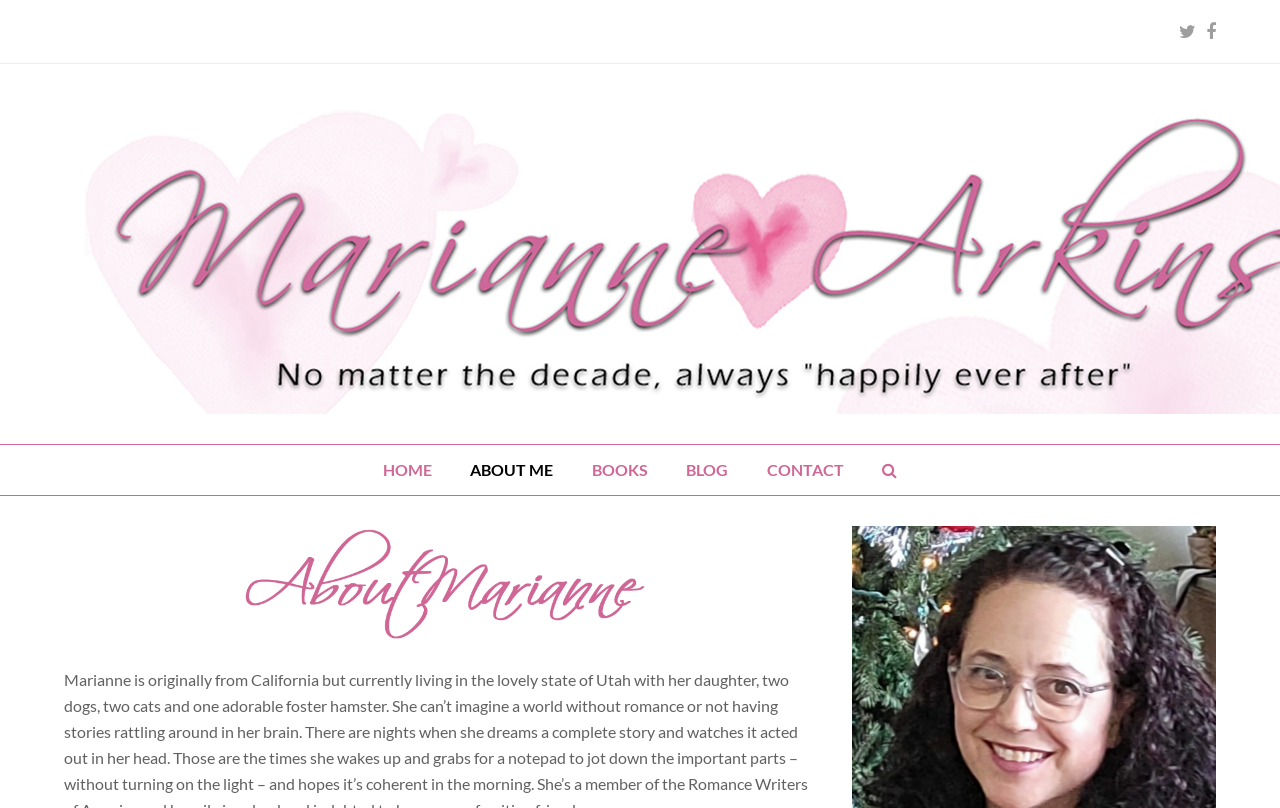Give a one-word or short phrase answer to the question: 
What is the last item in the main menu?

CONTACT